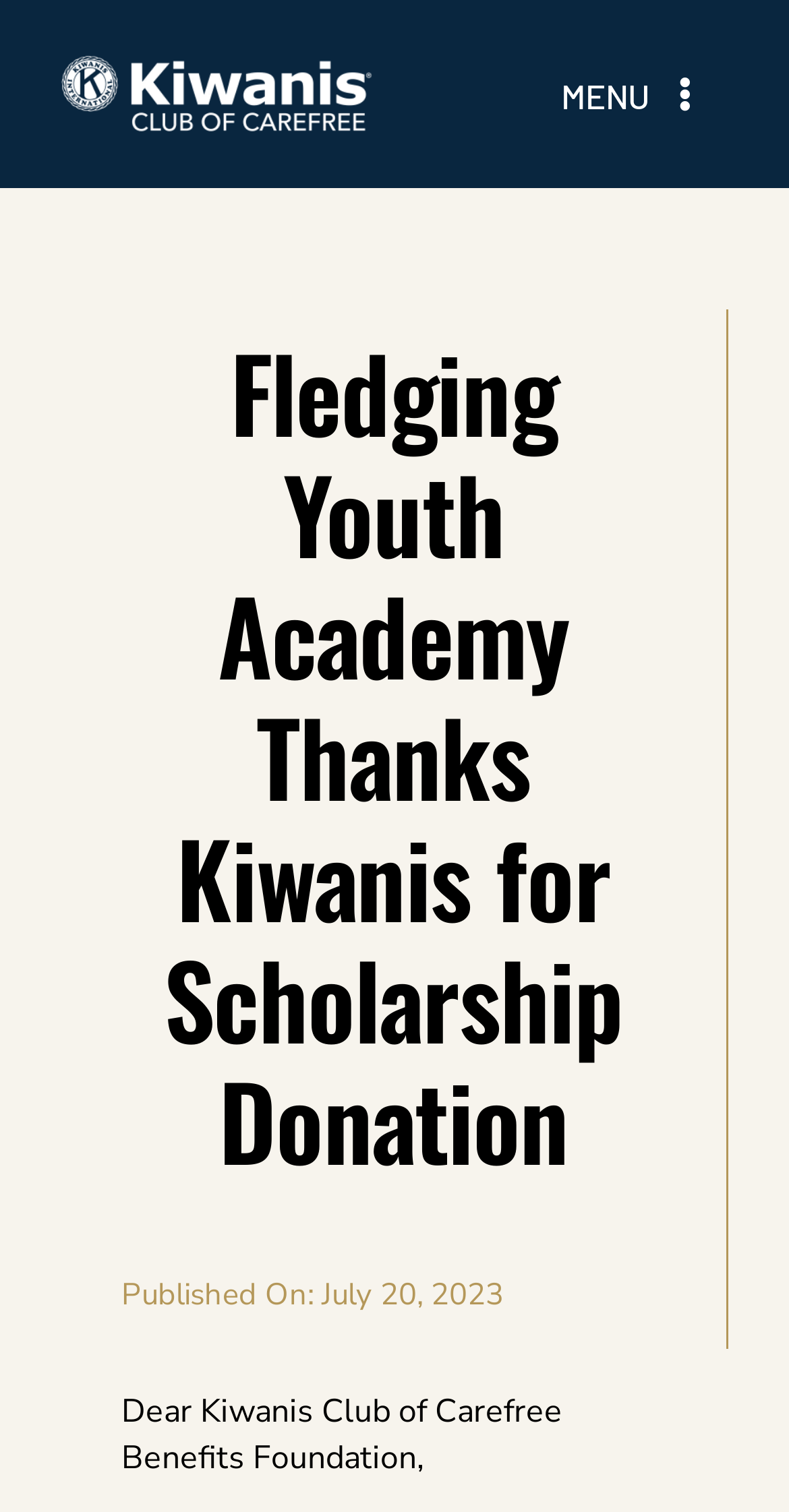What is the logo above the navigation menu? Please answer the question using a single word or phrase based on the image.

Kiwanis Club of Carefree